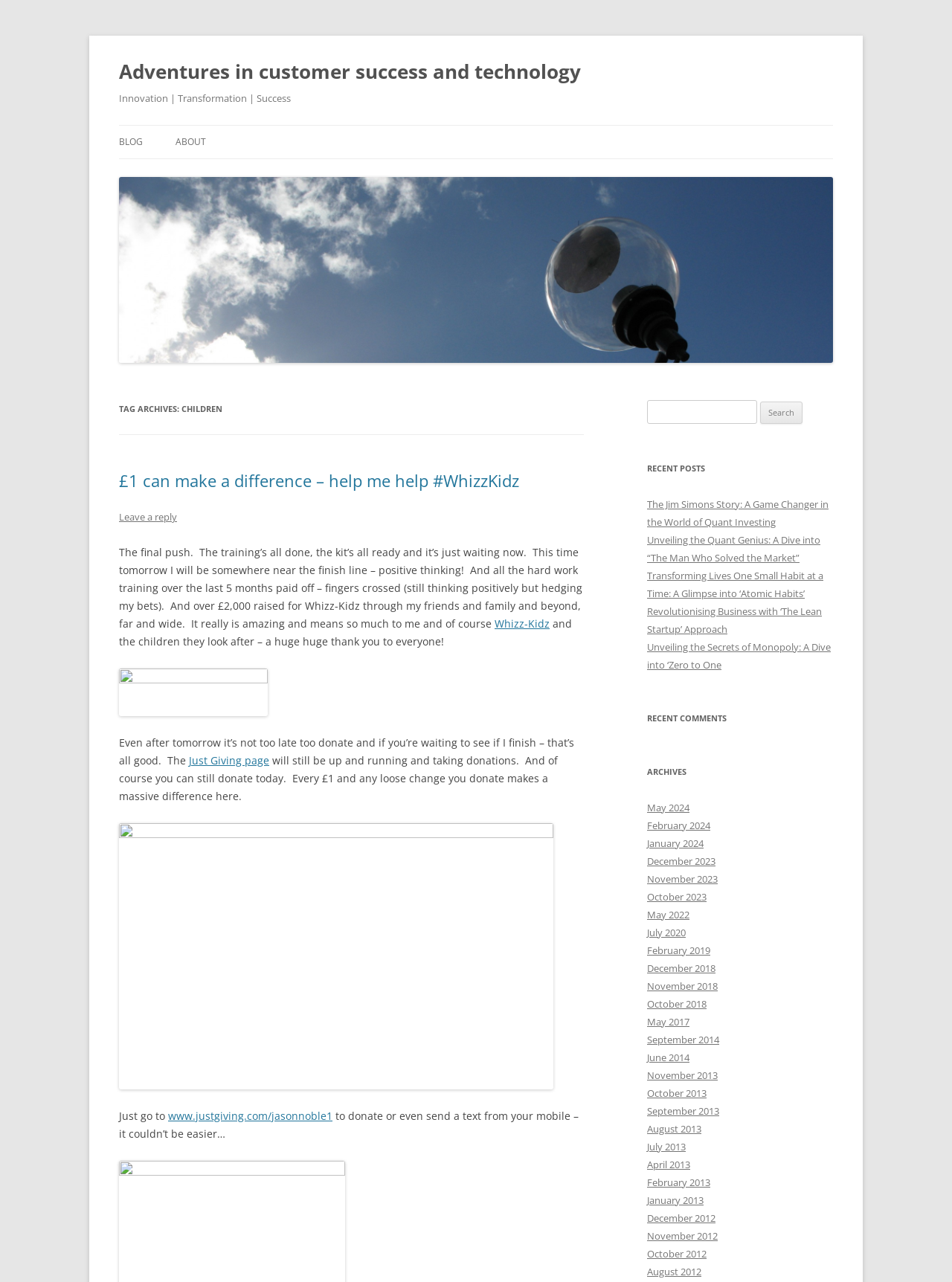Where is the search bar located?
Please provide a single word or phrase as your answer based on the image.

Right side